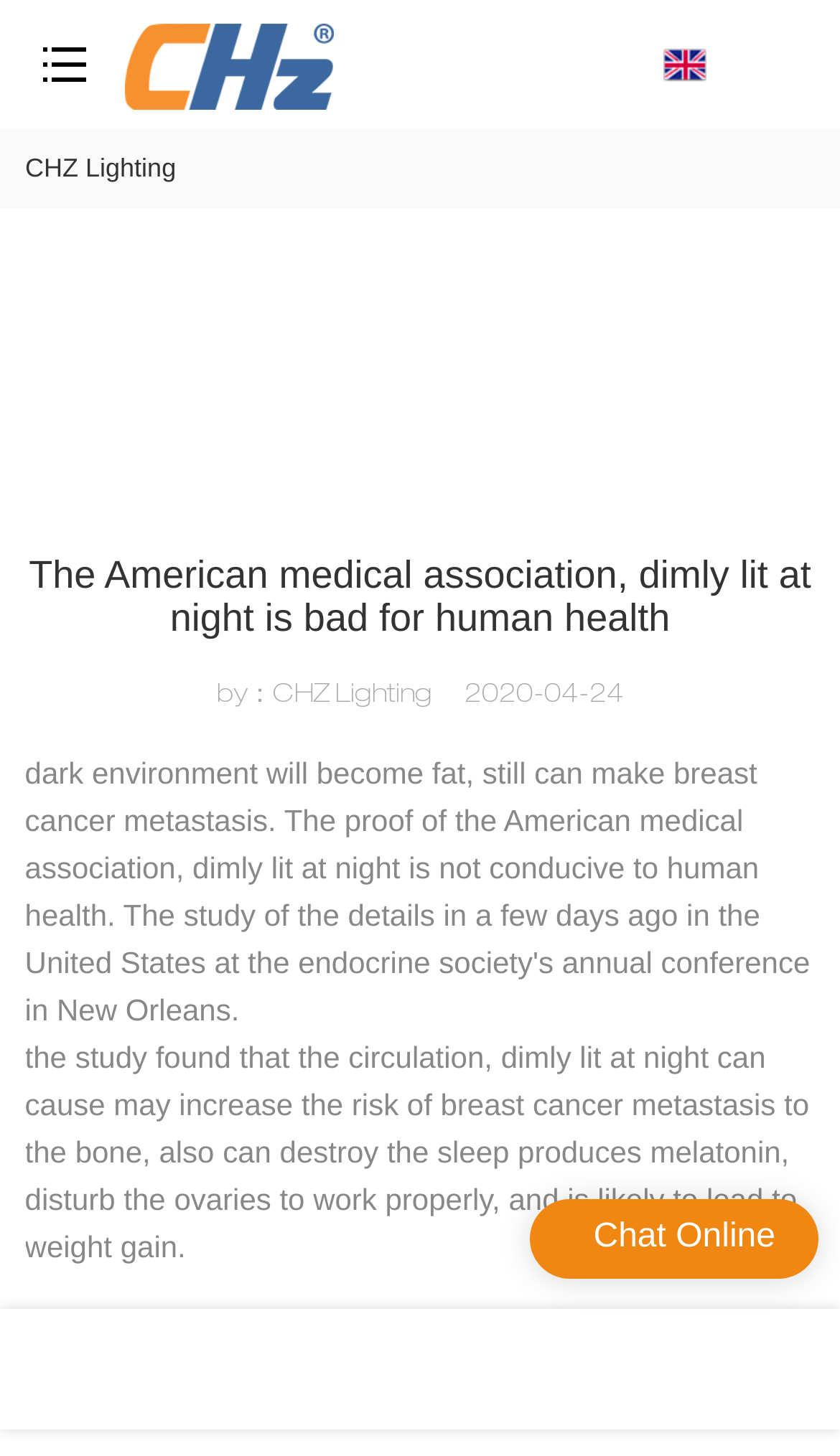Describe all significant elements and features of the webpage.

The webpage appears to be an article page from CHZ Lighting Co., Ltd, with a focus on a news article about the American Medical Association's findings on the negative effects of dimly lit environments on human health.

At the top of the page, there is a loading indicator, followed by a button and a logo link to CHZ Lighting's website, which is accompanied by an image of the logo. Below the logo, there is a link to CHZ Lighting.

The main content of the page is a news article, with a heading that reads "The American medical association, dimly lit at night is bad for human health". The article is attributed to CHZ Lighting, with a publication date of 2020-04-24. The article text is a lengthy paragraph that discusses the study's findings on the risks of dimly lit environments, including increased risk of breast cancer metastasis, sleep disturbances, and weight gain.

Below the article, there is a custom message and a "Chat Online" button. At the bottom of the page, there are four links, evenly spaced across the width of the page, although their contents are not specified.

Overall, the page has a simple layout, with a focus on presenting the news article and providing some basic navigation and interaction options.